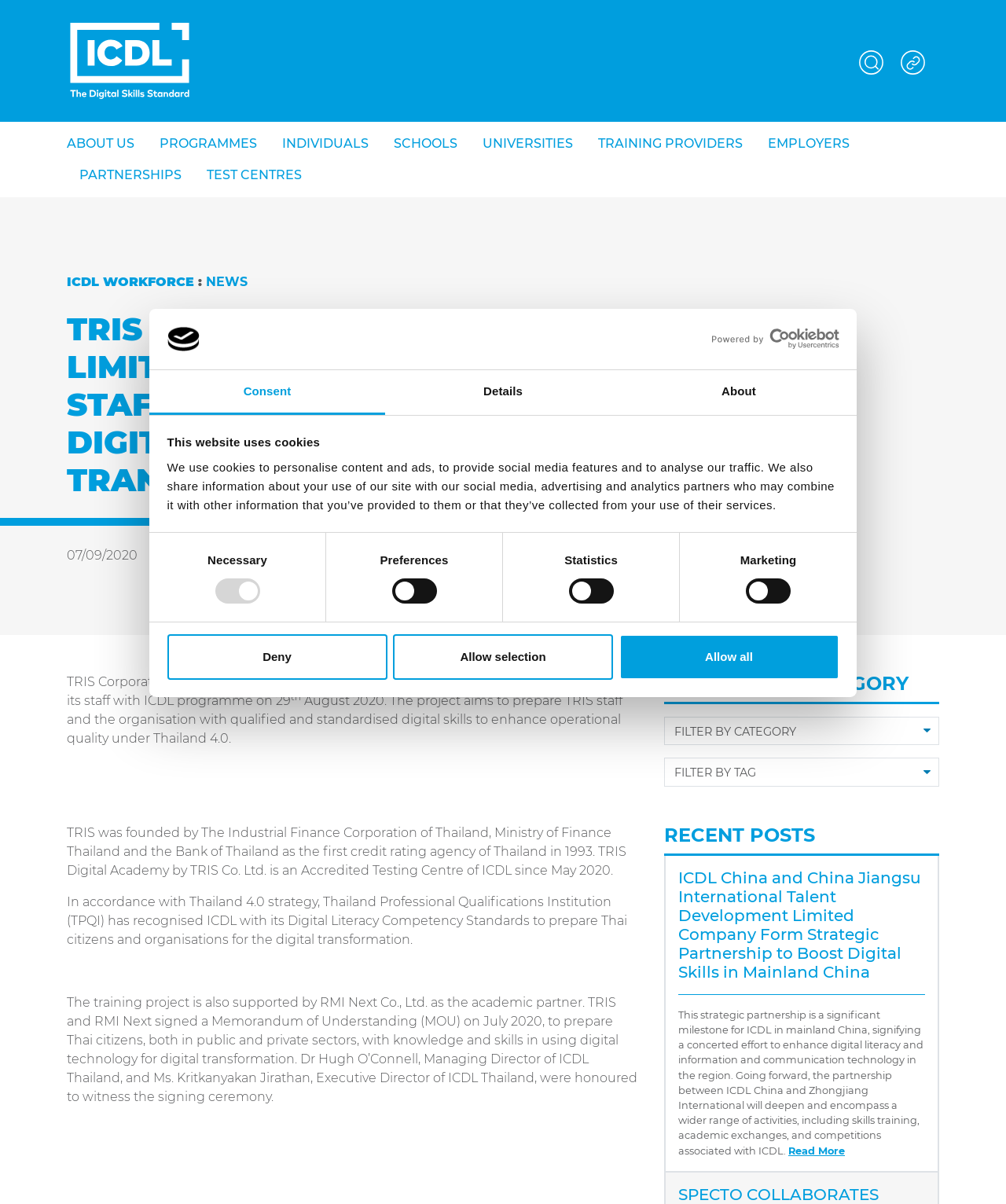Determine the bounding box coordinates of the section I need to click to execute the following instruction: "Click the 'Deny' button". Provide the coordinates as four float numbers between 0 and 1, i.e., [left, top, right, bottom].

[0.166, 0.526, 0.385, 0.564]